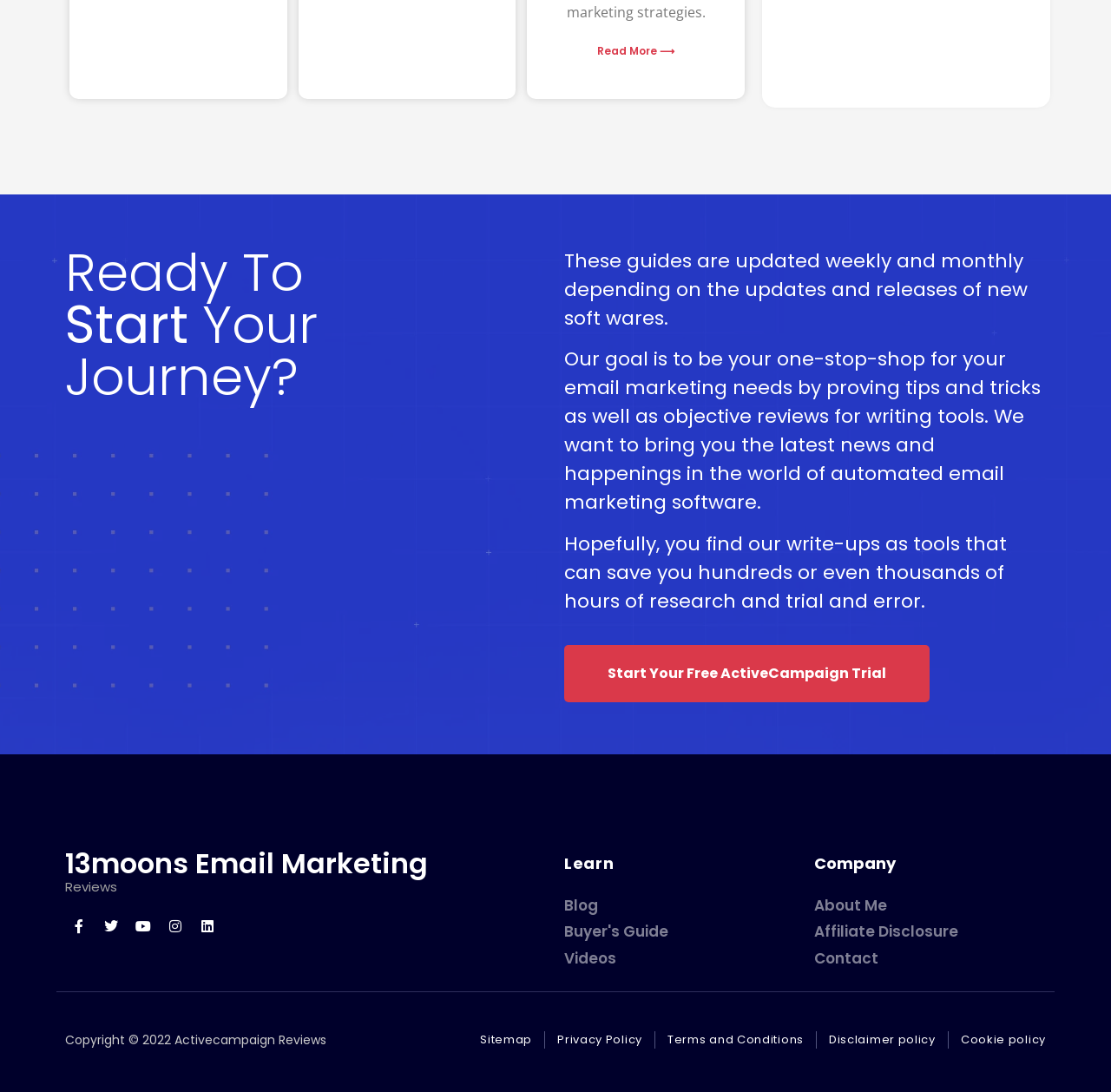Please locate the bounding box coordinates of the element that should be clicked to complete the given instruction: "Go to the blog".

[0.508, 0.82, 0.717, 0.84]